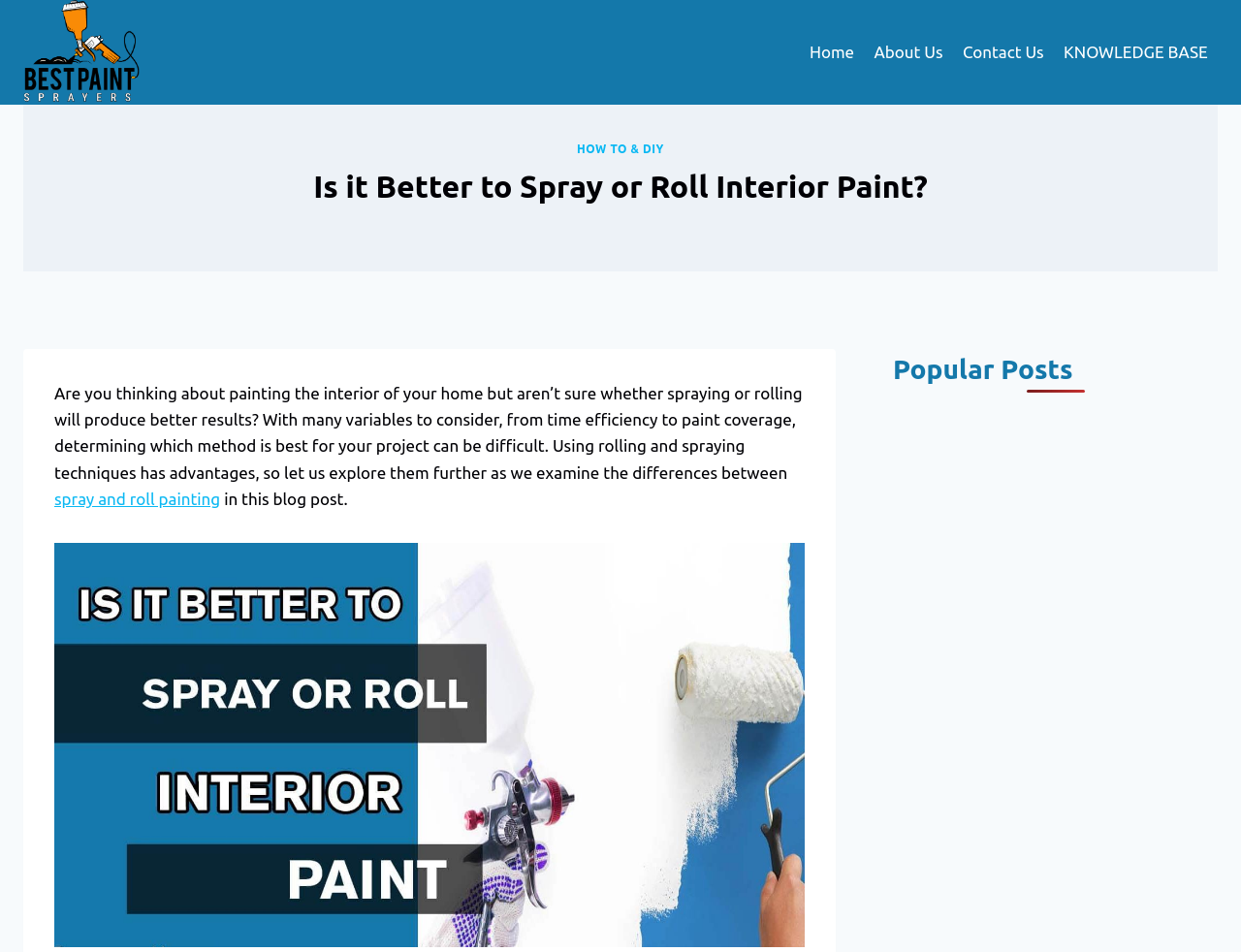Please specify the bounding box coordinates of the element that should be clicked to execute the given instruction: 'Click on the 'IS IT BETTER TO SPRAY OR ROLL INTERIOR PAINT' link'. Ensure the coordinates are four float numbers between 0 and 1, expressed as [left, top, right, bottom].

[0.044, 0.57, 0.648, 0.995]